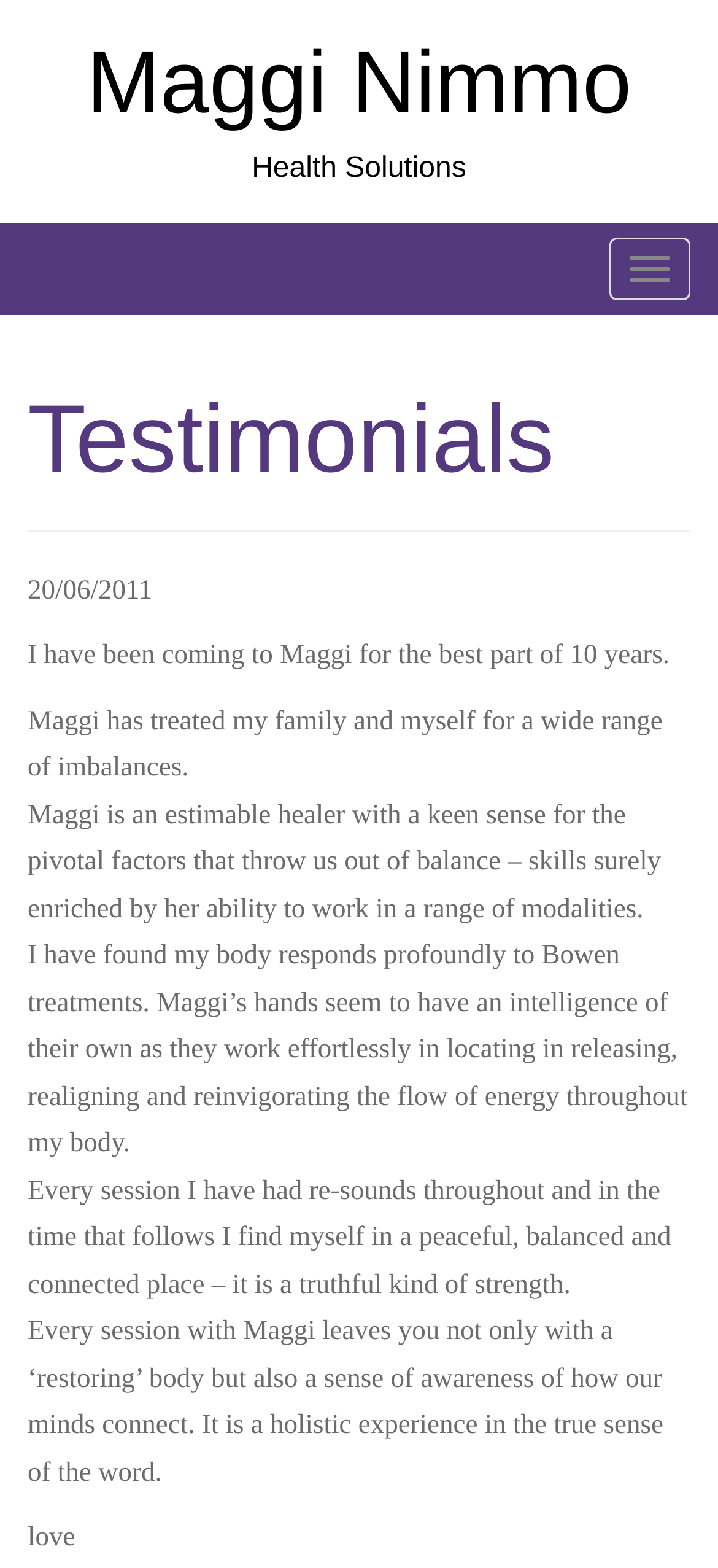Carefully examine the image and provide an in-depth answer to the question: What is the name of the person providing health solutions?

The name of the person providing health solutions can be found in the heading element at the top of the webpage, which reads 'Maggi Nimmo'. This is also confirmed by the link element with the same text.